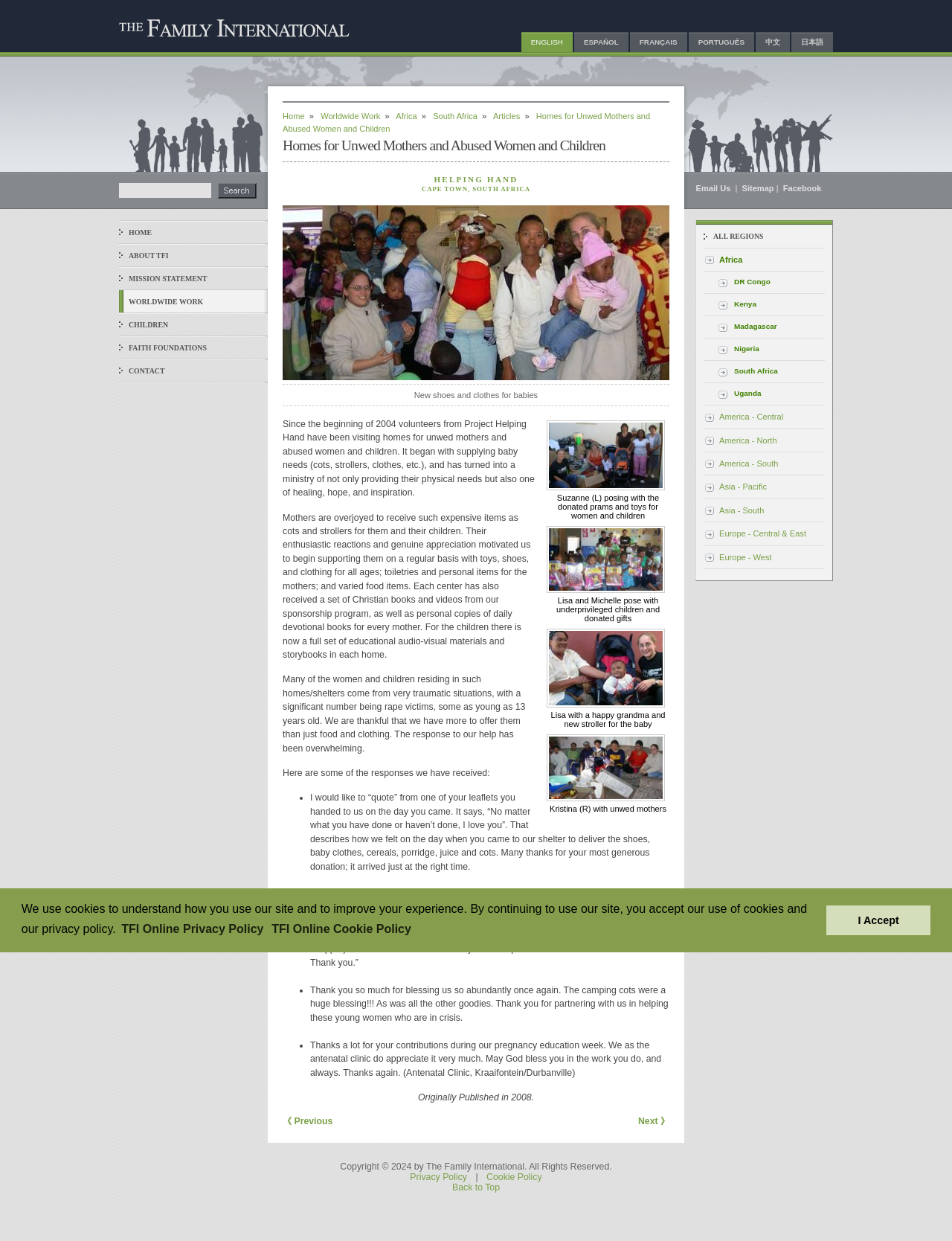Provide a brief response to the question below using a single word or phrase: 
What is the location of one of the homes visited by Project Helping Hand?

Cape Town, South Africa